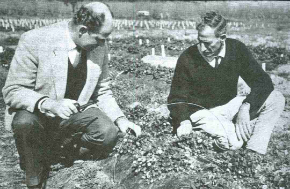Why was the area chosen for research?
Refer to the screenshot and respond with a concise word or phrase.

Favorable geographical conditions